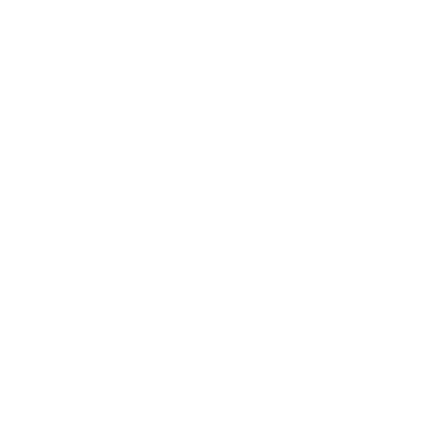Respond with a single word or phrase for the following question: 
What type of stairlifts does Dolphin Mobility provide?

Curved stairlifts